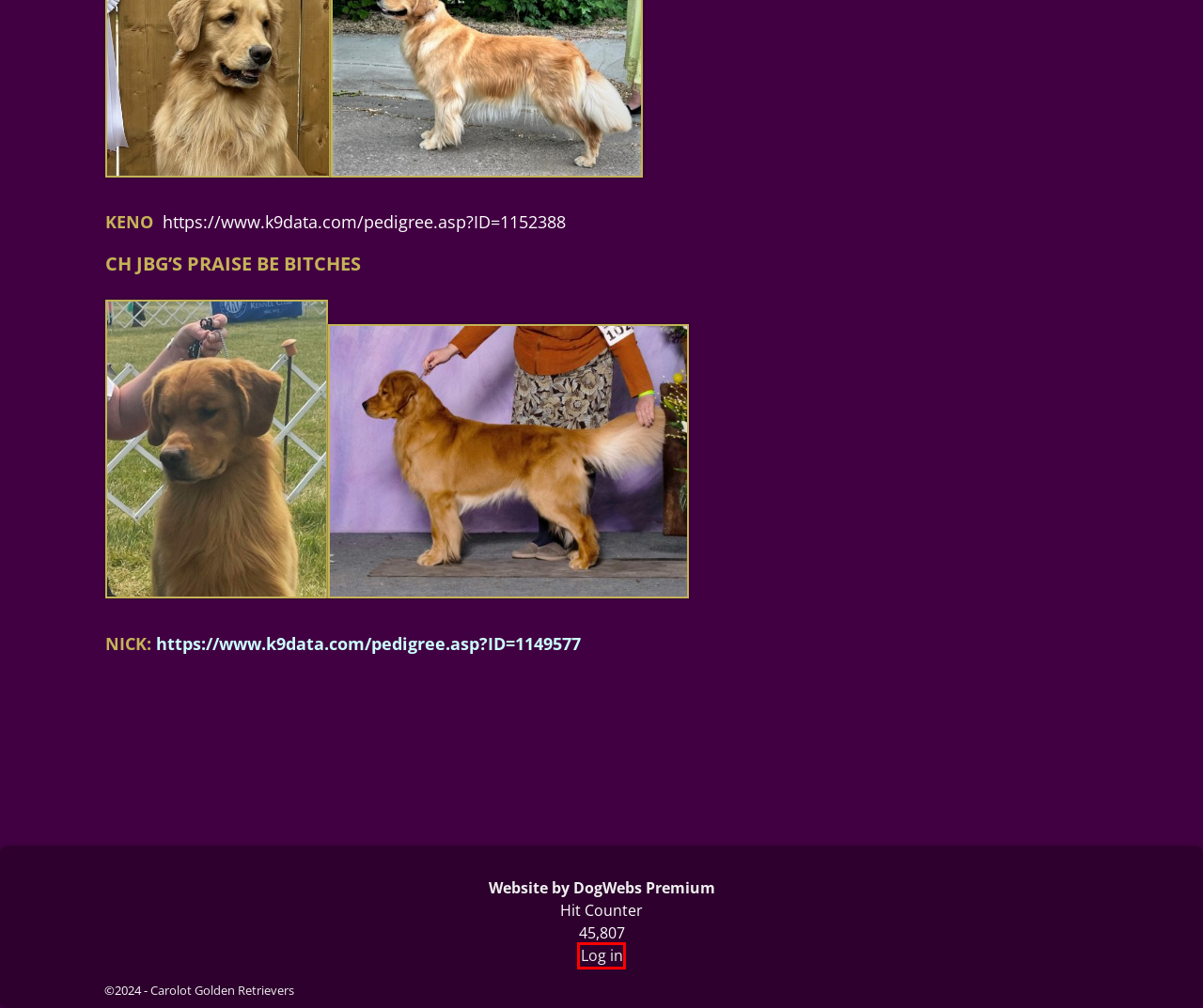You are presented with a screenshot of a webpage containing a red bounding box around a particular UI element. Select the best webpage description that matches the new webpage after clicking the element within the bounding box. Here are the candidates:
A. Carolot Golden Retrievers – Golden Retrievers Saskatchewan Canada
B. DogWebs Premium – Try DogWebs Premium Free for 30 Days.
C. Our Girls – Carolot Golden Retrievers
D. Log In ‹ Carolot Golden Retrievers — WordPress
E. Links – Carolot Golden Retrievers
F. Pedigree: JBG's Praise Be Bitches
G. Pedigree: Can CH/OTCH Carolot's Caravan to Vegas RM,WCI ,NS,, SDN TD SDI
H. Guestbook – Carolot Golden Retrievers

D